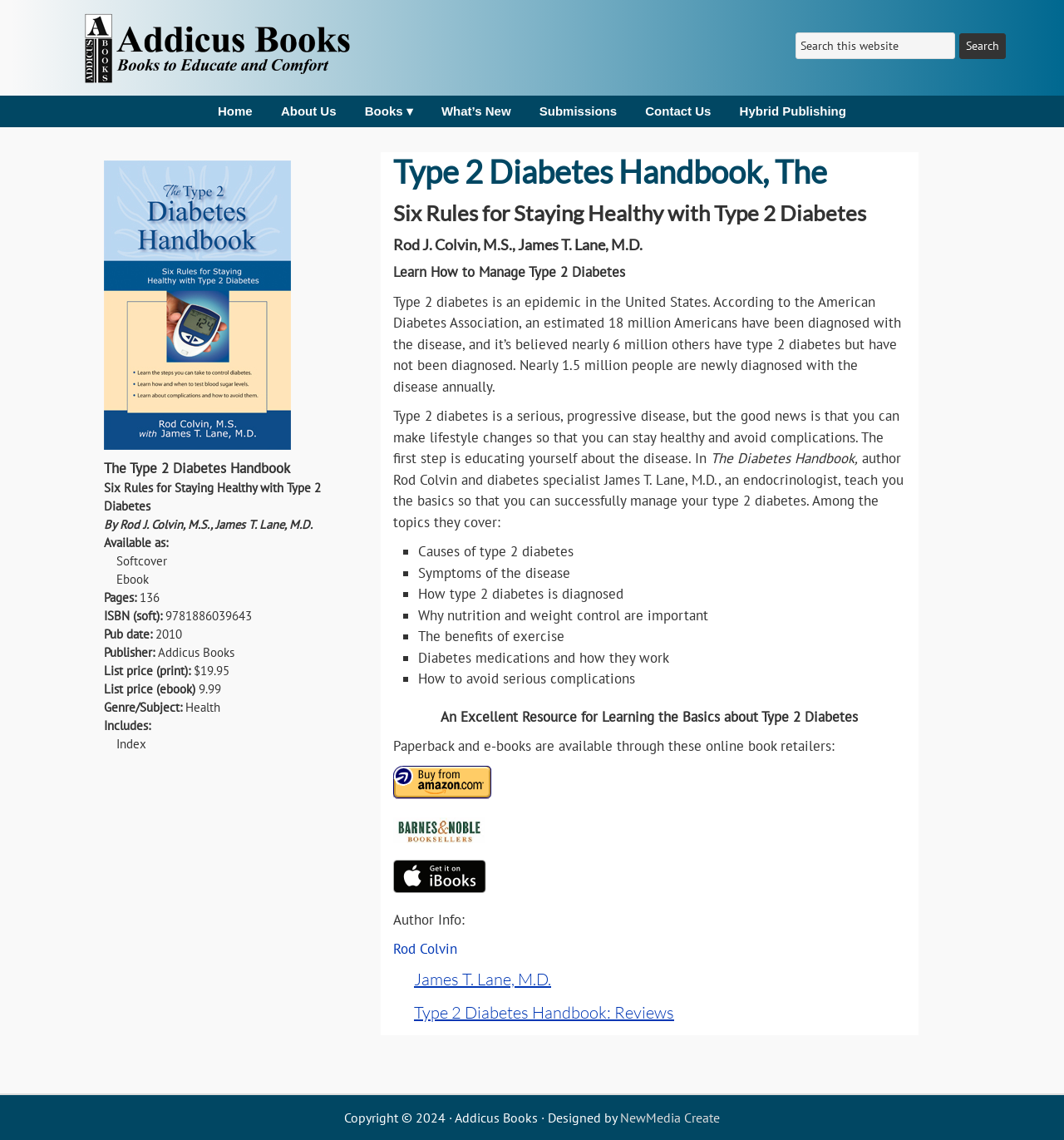Analyze the image and give a detailed response to the question:
What is the list price of the ebook?

I found the list price of the ebook by looking at the static text element with the text 'List price (ebook): $9.99' which is located in the book details section.